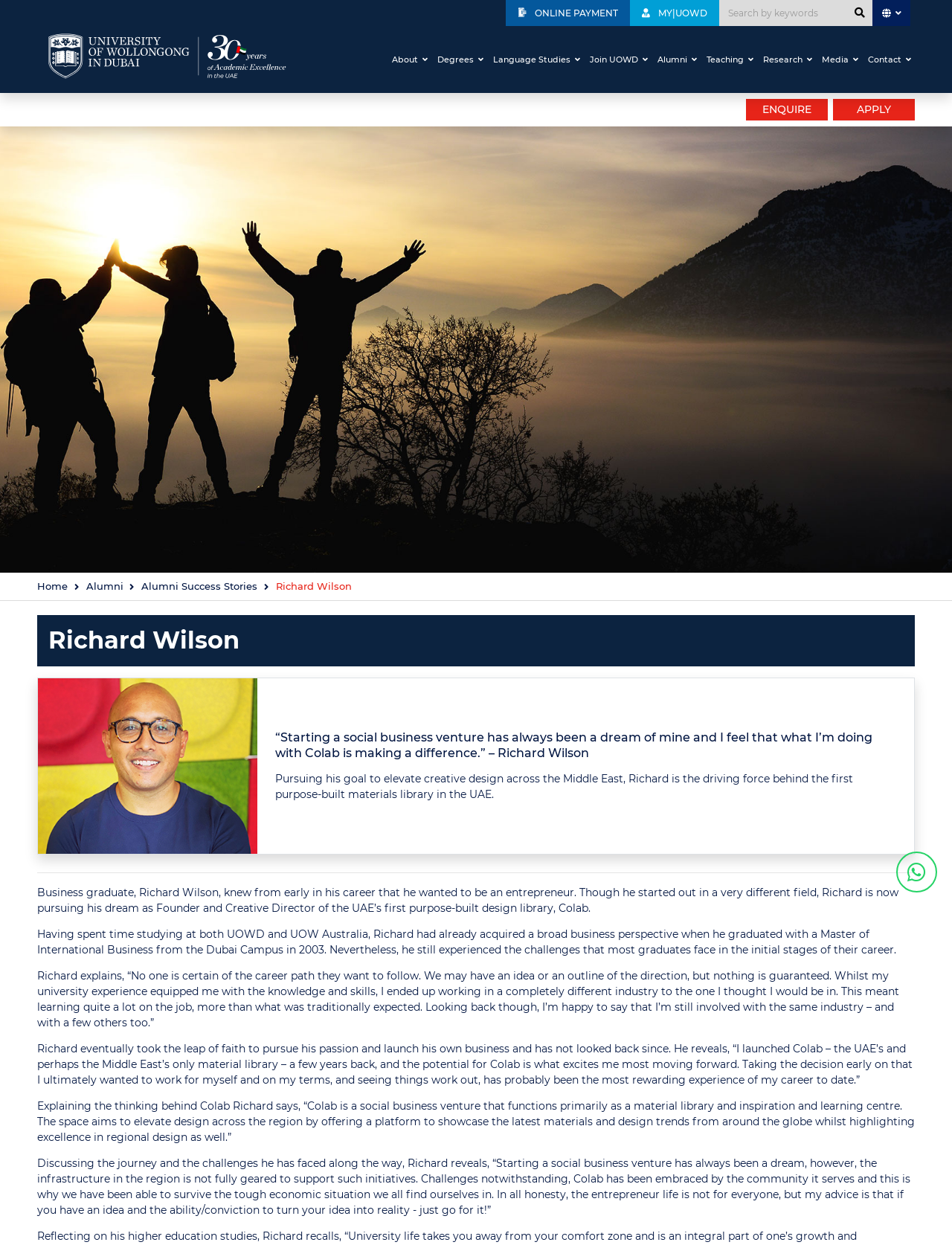What was Richard Wilson's motivation to start his own business?
Answer with a single word or phrase, using the screenshot for reference.

To work for himself and on his terms